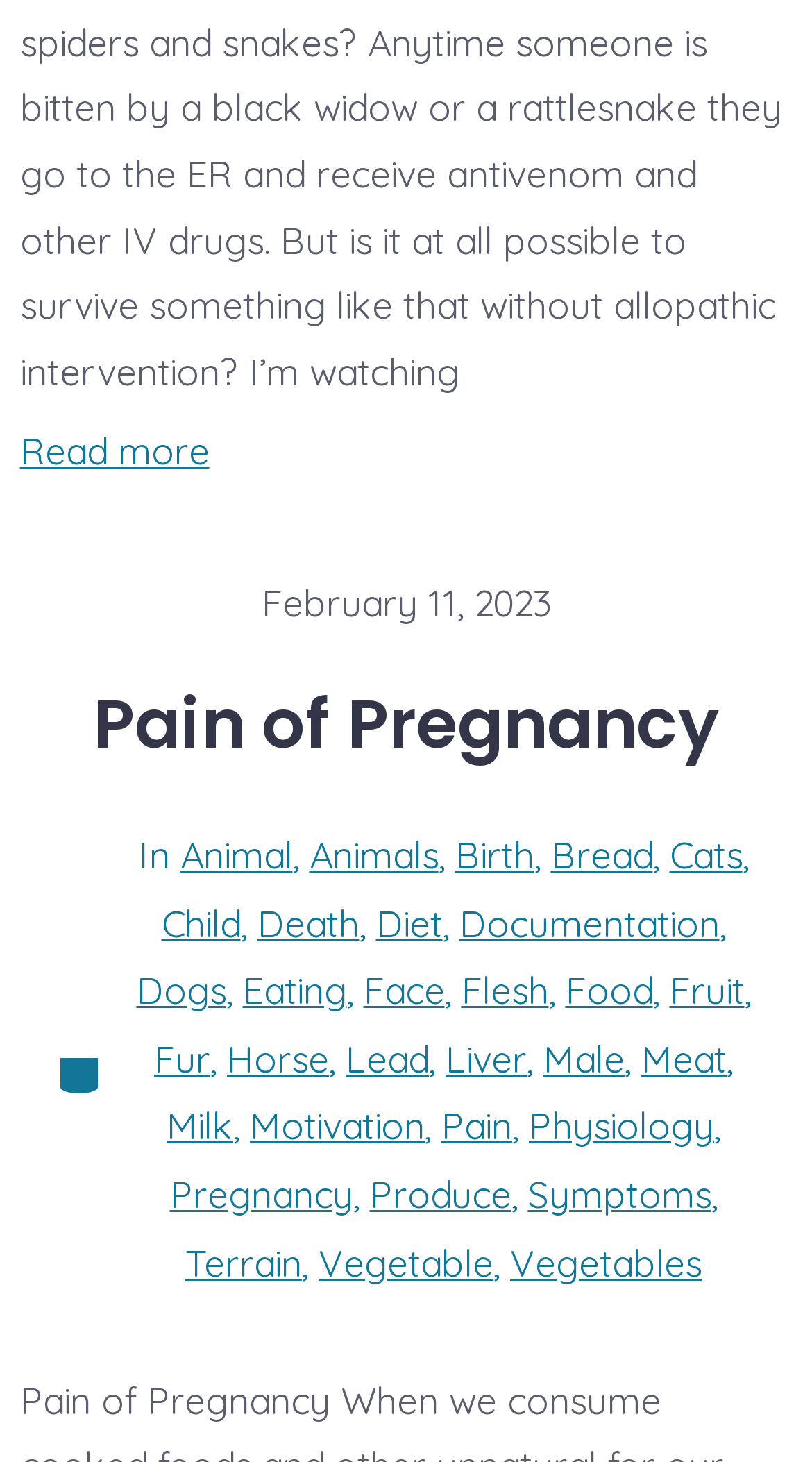Specify the bounding box coordinates of the area to click in order to execute this command: 'Visit 'Pain of Pregnancy''. The coordinates should consist of four float numbers ranging from 0 to 1, and should be formatted as [left, top, right, bottom].

[0.114, 0.463, 0.886, 0.527]